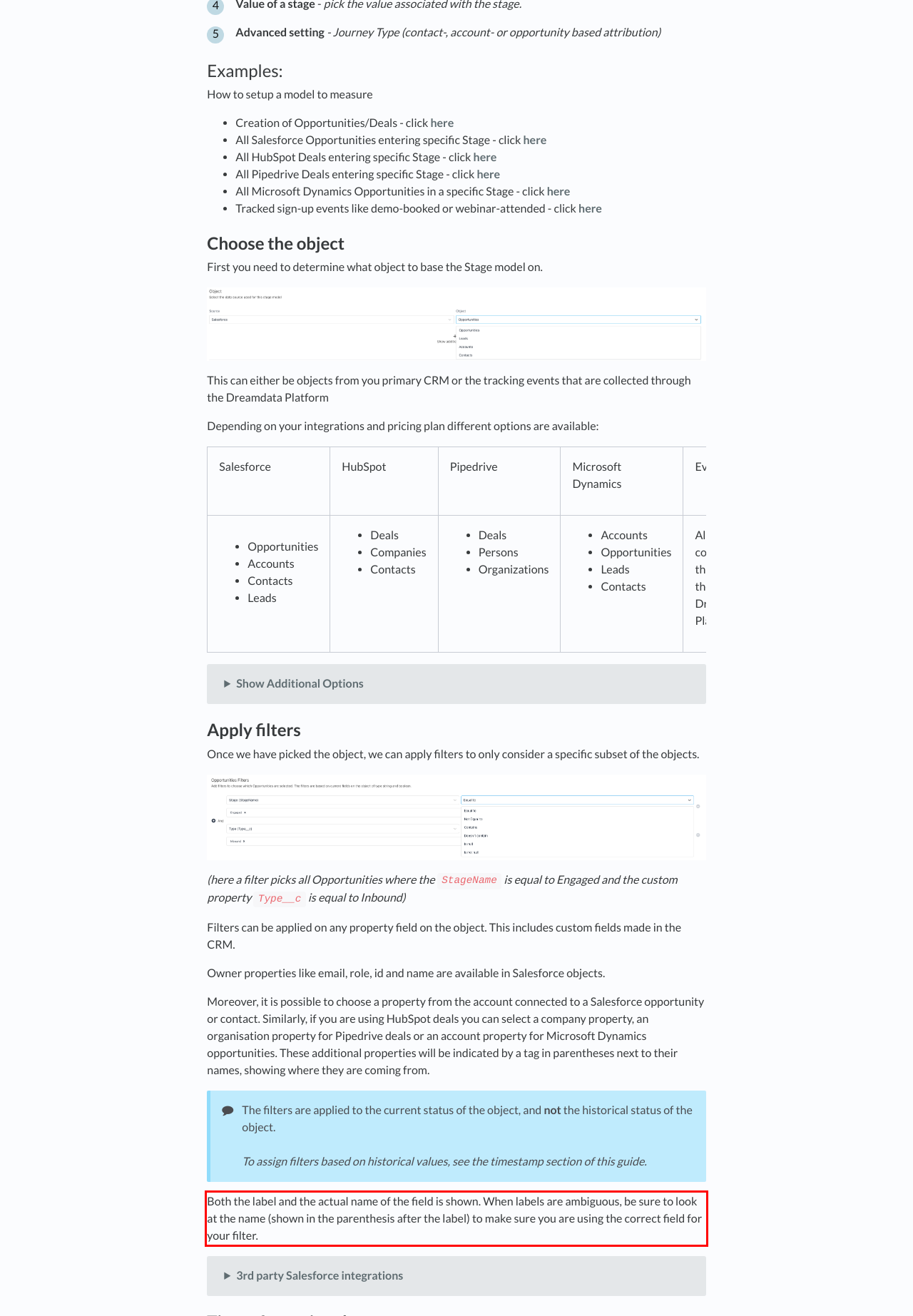Observe the screenshot of the webpage that includes a red rectangle bounding box. Conduct OCR on the content inside this red bounding box and generate the text.

Both the label and the actual name of the field is shown. When labels are ambiguous, be sure to look at the name (shown in the parenthesis after the label) to make sure you are using the correct field for your filter.